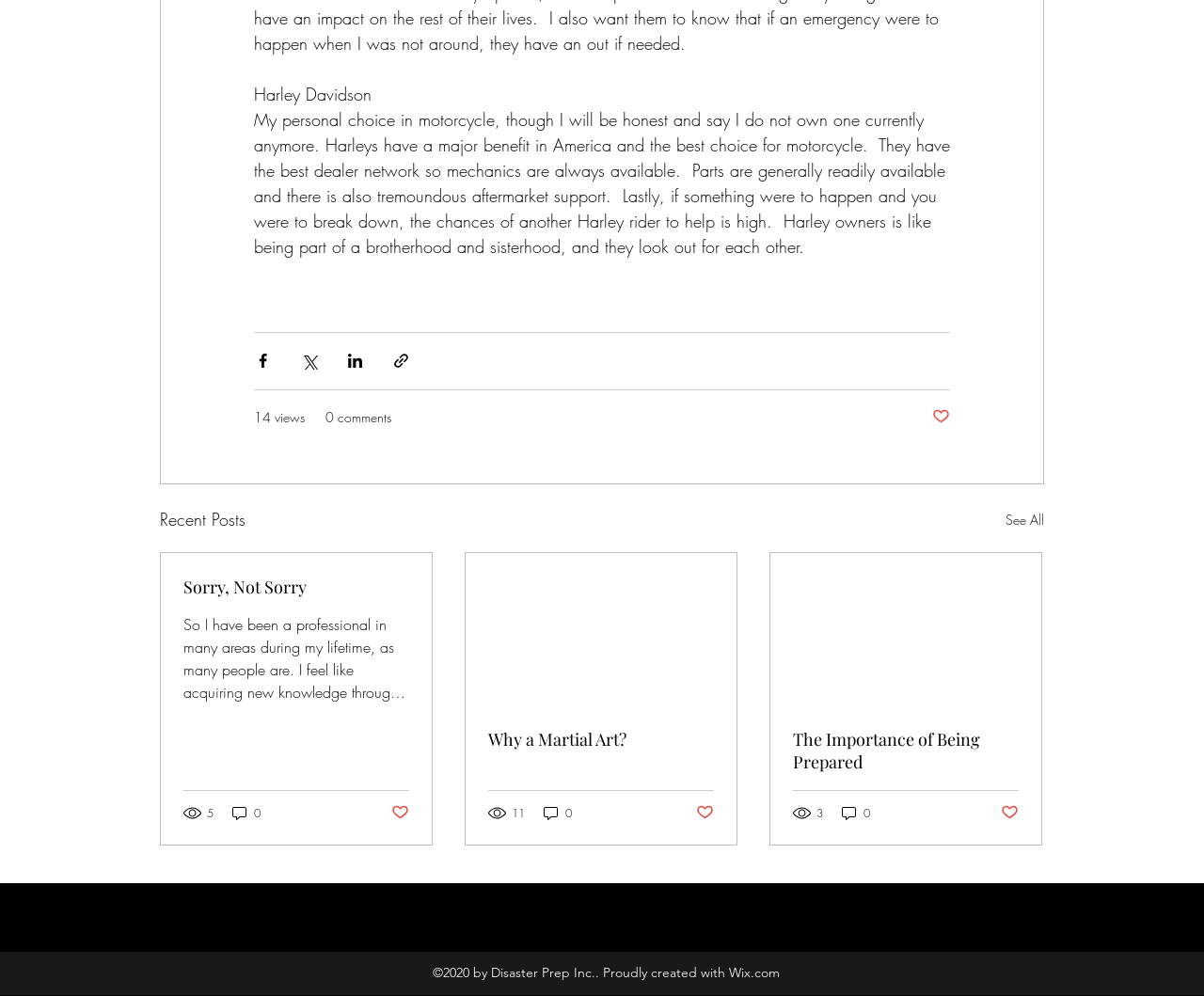Please provide the bounding box coordinates in the format (top-left x, top-left y, bottom-right x, bottom-right y). Remember, all values are floating point numbers between 0 and 1. What is the bounding box coordinate of the region described as: 5

[0.152, 0.81, 0.179, 0.828]